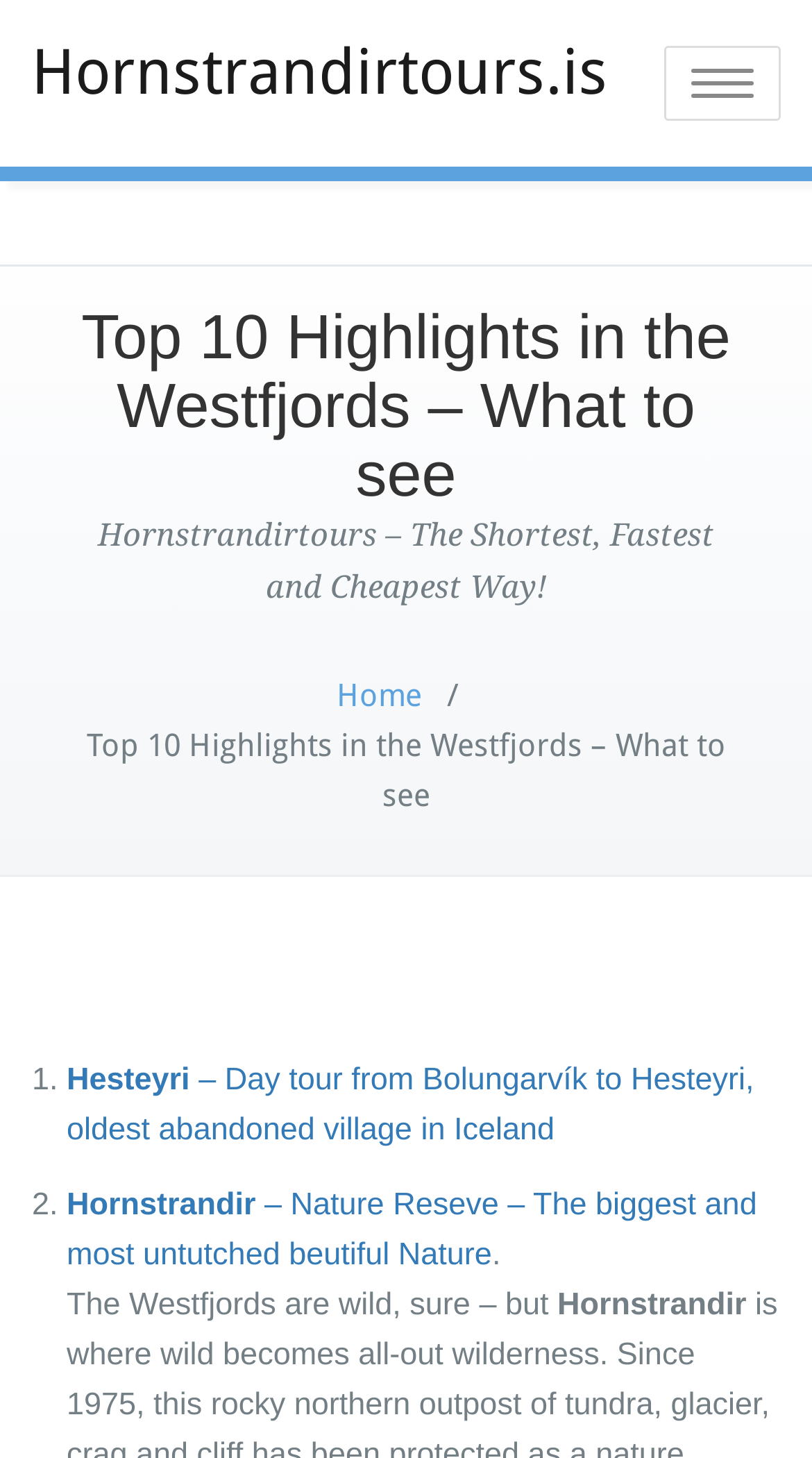What is the tagline of Hornstrandirtours?
Please ensure your answer is as detailed and informative as possible.

I found the answer by reading the text on the webpage, where it displays the tagline 'Hornstrandirtours – The Shortest, Fastest and Cheapest Way!'.